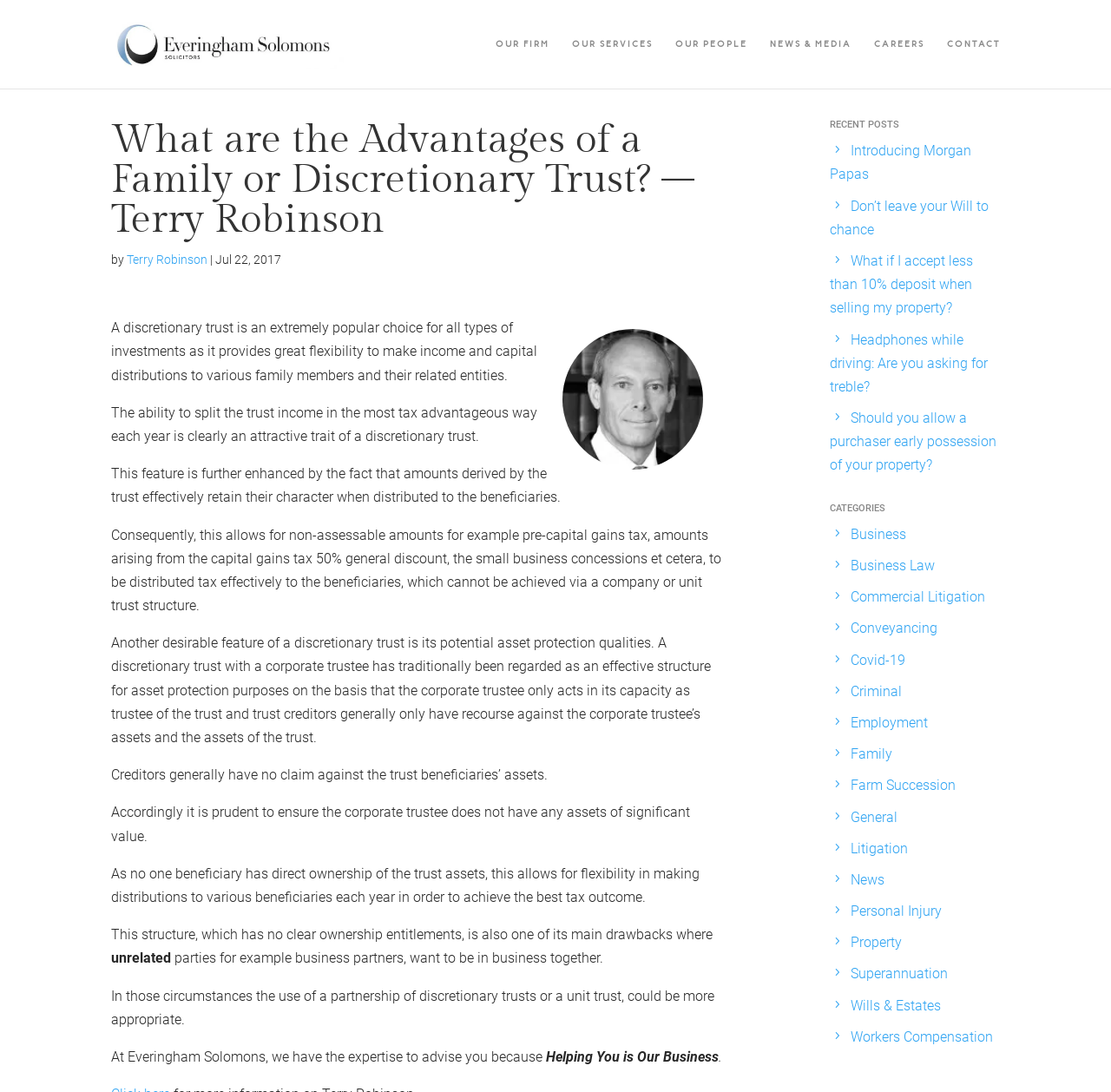Could you determine the bounding box coordinates of the clickable element to complete the instruction: "Explore the CATEGORIES"? Provide the coordinates as four float numbers between 0 and 1, i.e., [left, top, right, bottom].

[0.747, 0.461, 0.9, 0.478]